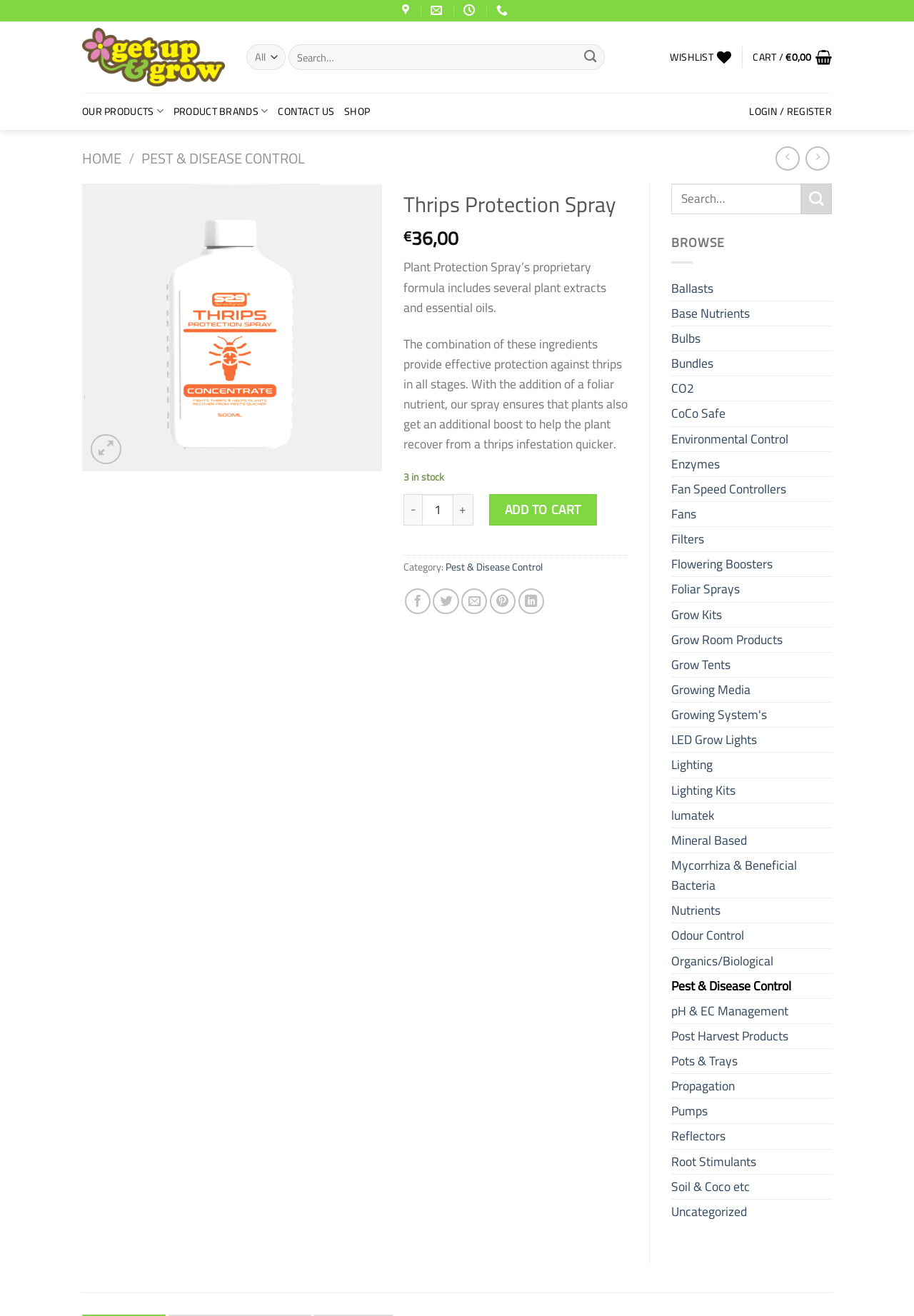What is the product name?
Please look at the screenshot and answer in one word or a short phrase.

Thrips Protection Spray